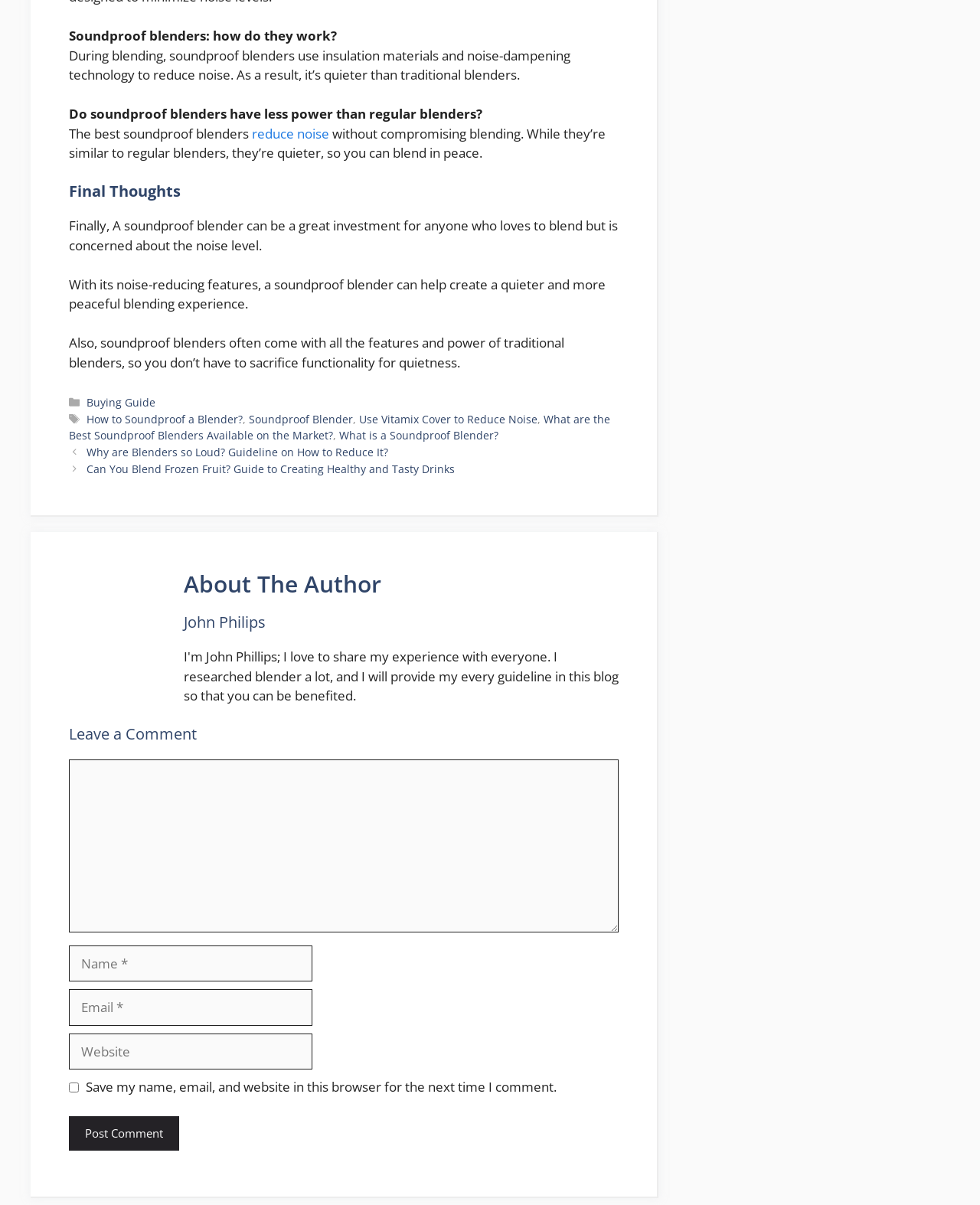With reference to the screenshot, provide a detailed response to the question below:
What is the author's name?

The author's name is mentioned in the 'About The Author' section at the bottom of the page, where it says 'John Philips' in a heading element.